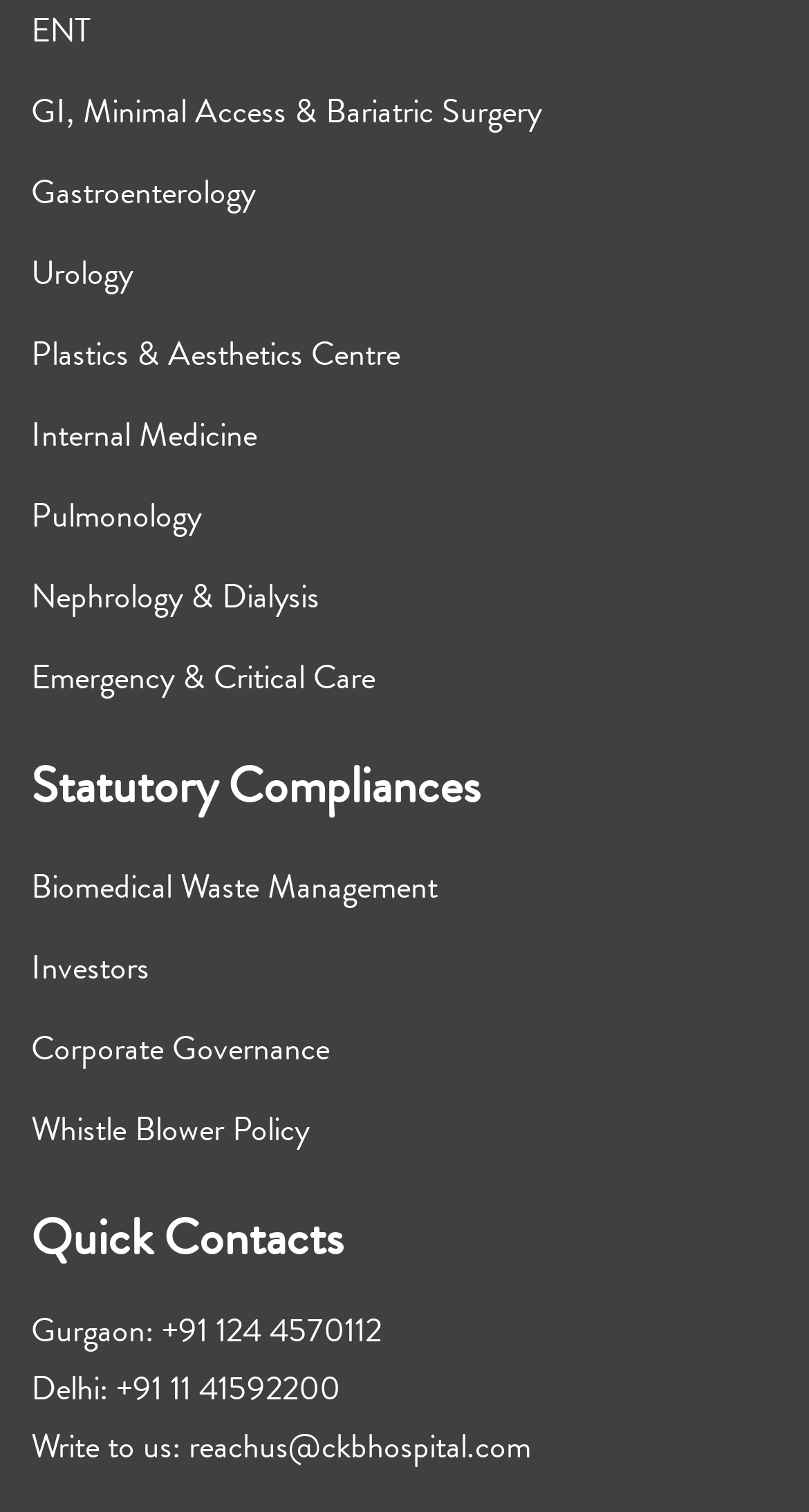Provide a thorough and detailed response to the question by examining the image: 
What is the purpose of the 'Statutory Compliances' section?

The 'Statutory Compliances' section appears to provide information related to the hospital's compliance with various statutory requirements, such as Biomedical Waste Management, Investors, Corporate Governance, and Whistle Blower Policy.